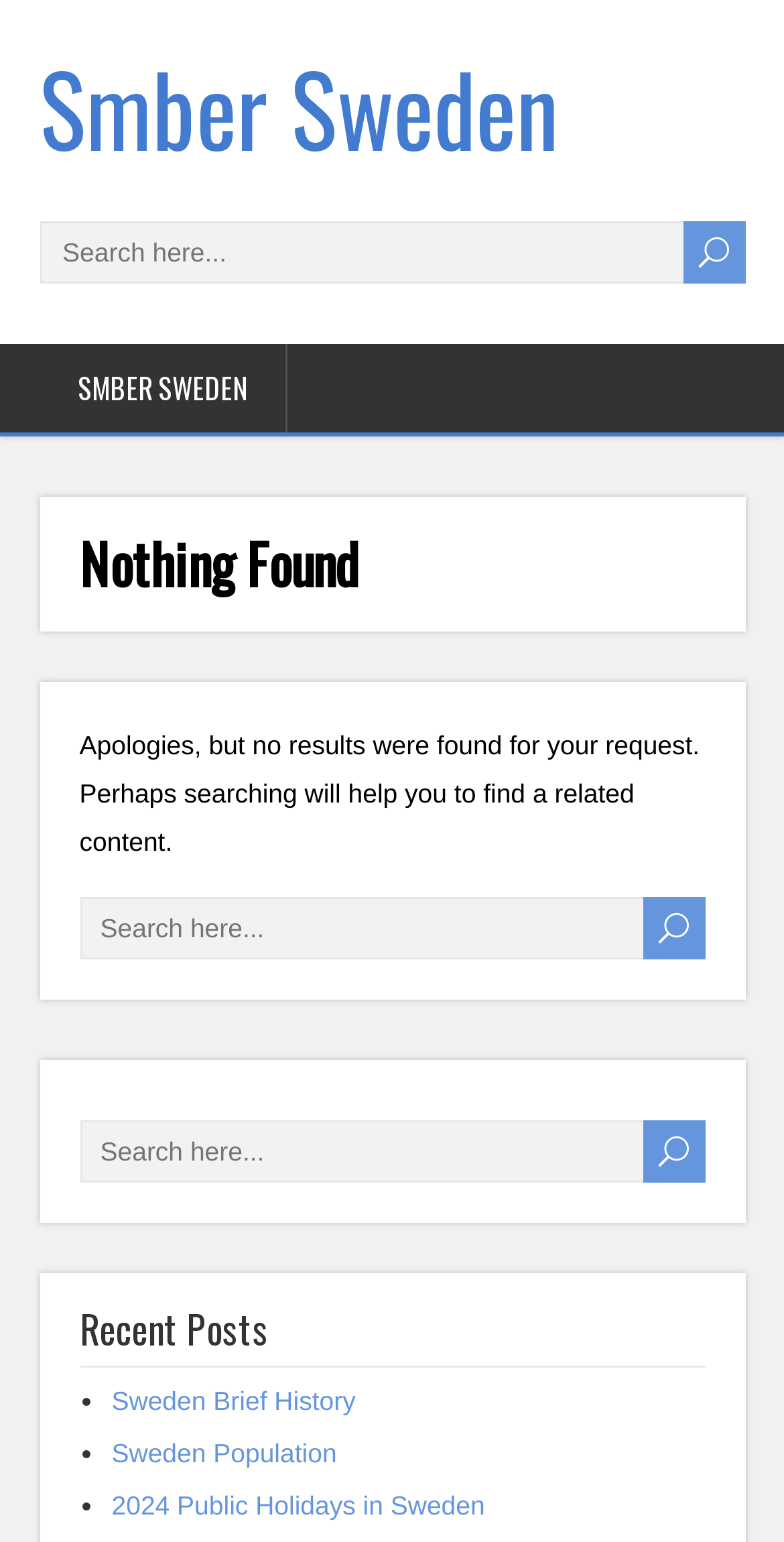What is the purpose of the textbox?
Please provide a comprehensive answer based on the visual information in the image.

The purpose of the textbox is for searching, as indicated by the placeholder text 'Search here...' and the presence of a search button next to it.